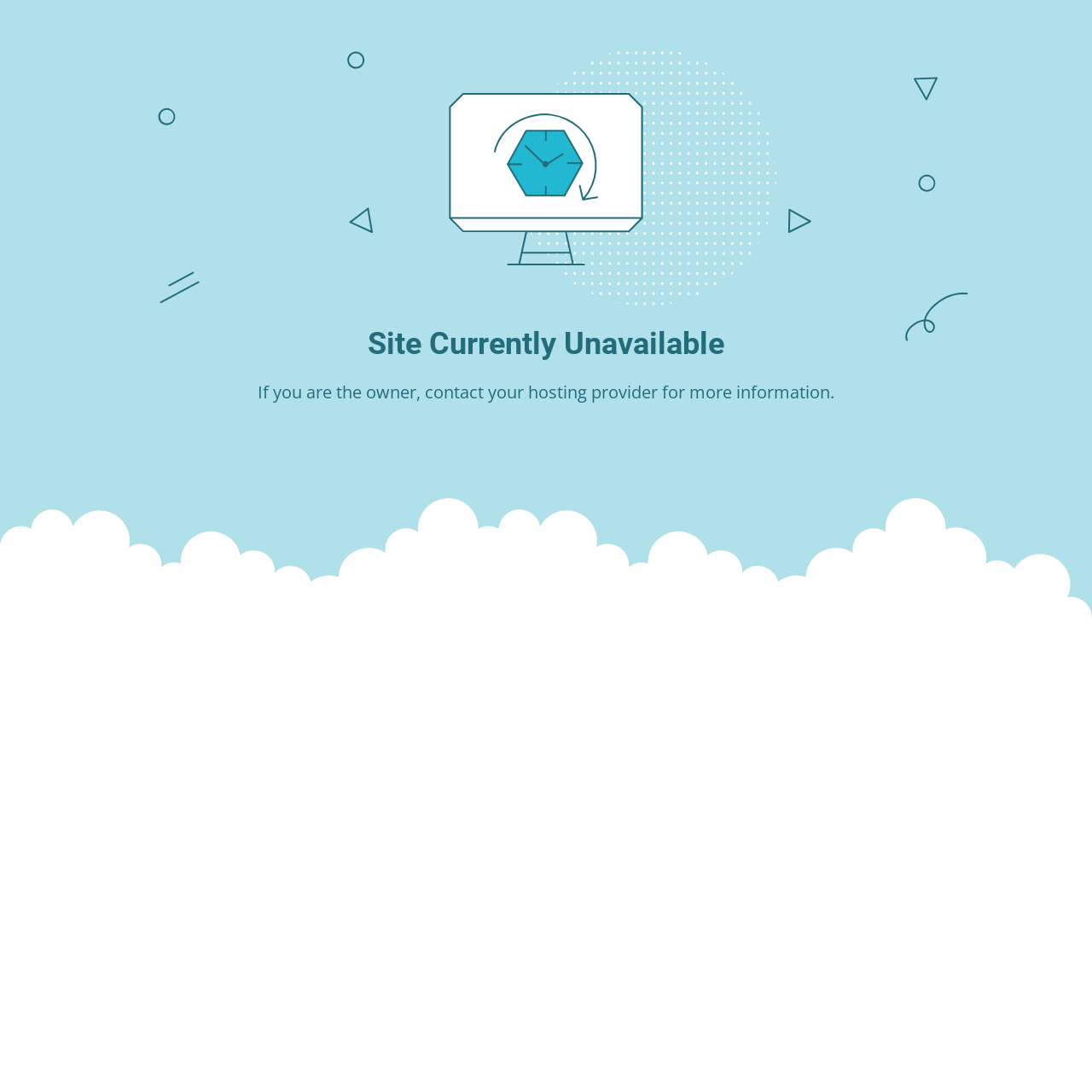Identify the main heading of the webpage and provide its text content.

Site Currently Unavailable